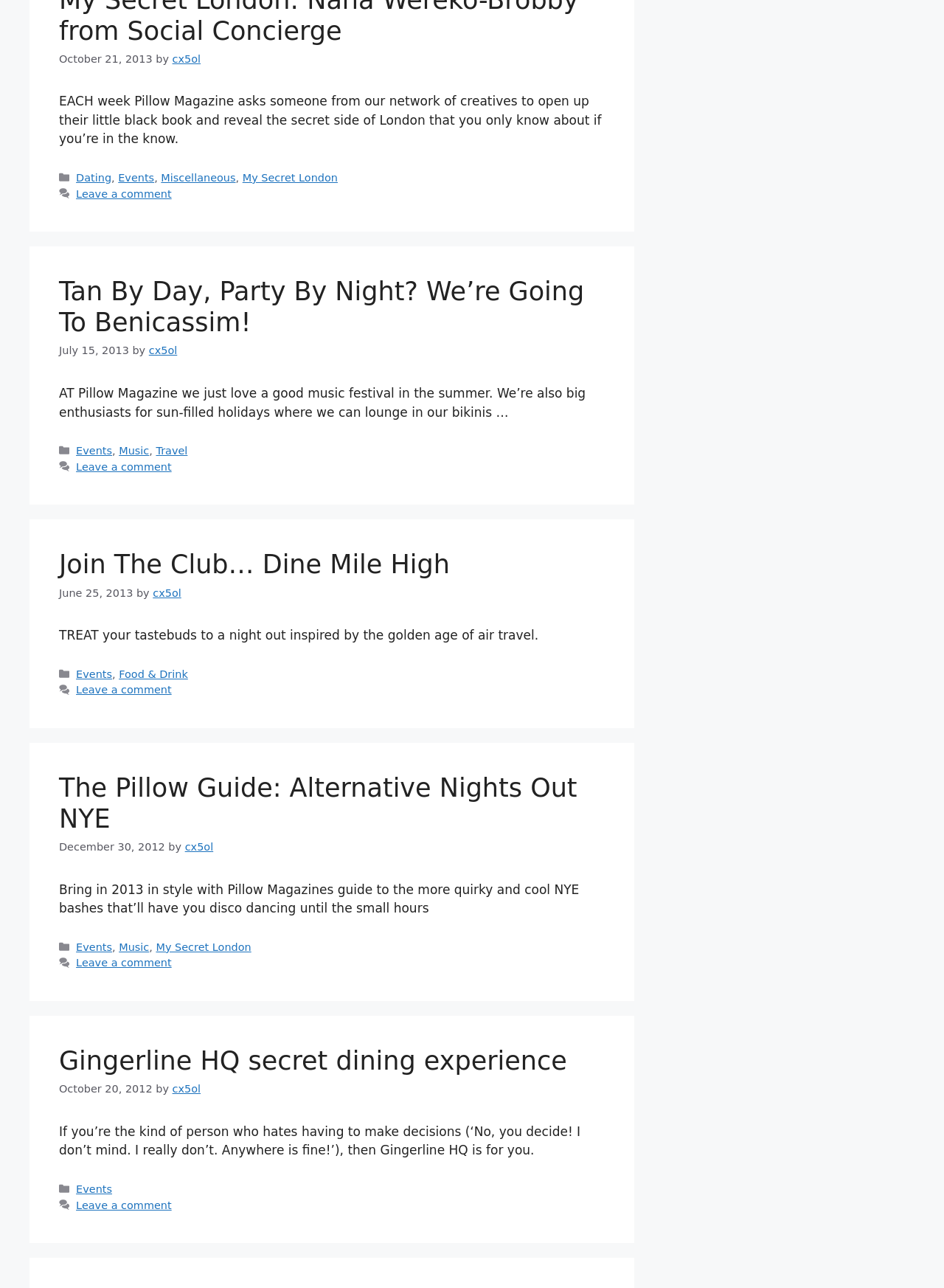Specify the bounding box coordinates of the area to click in order to follow the given instruction: "Leave a comment on the post."

[0.081, 0.146, 0.182, 0.155]